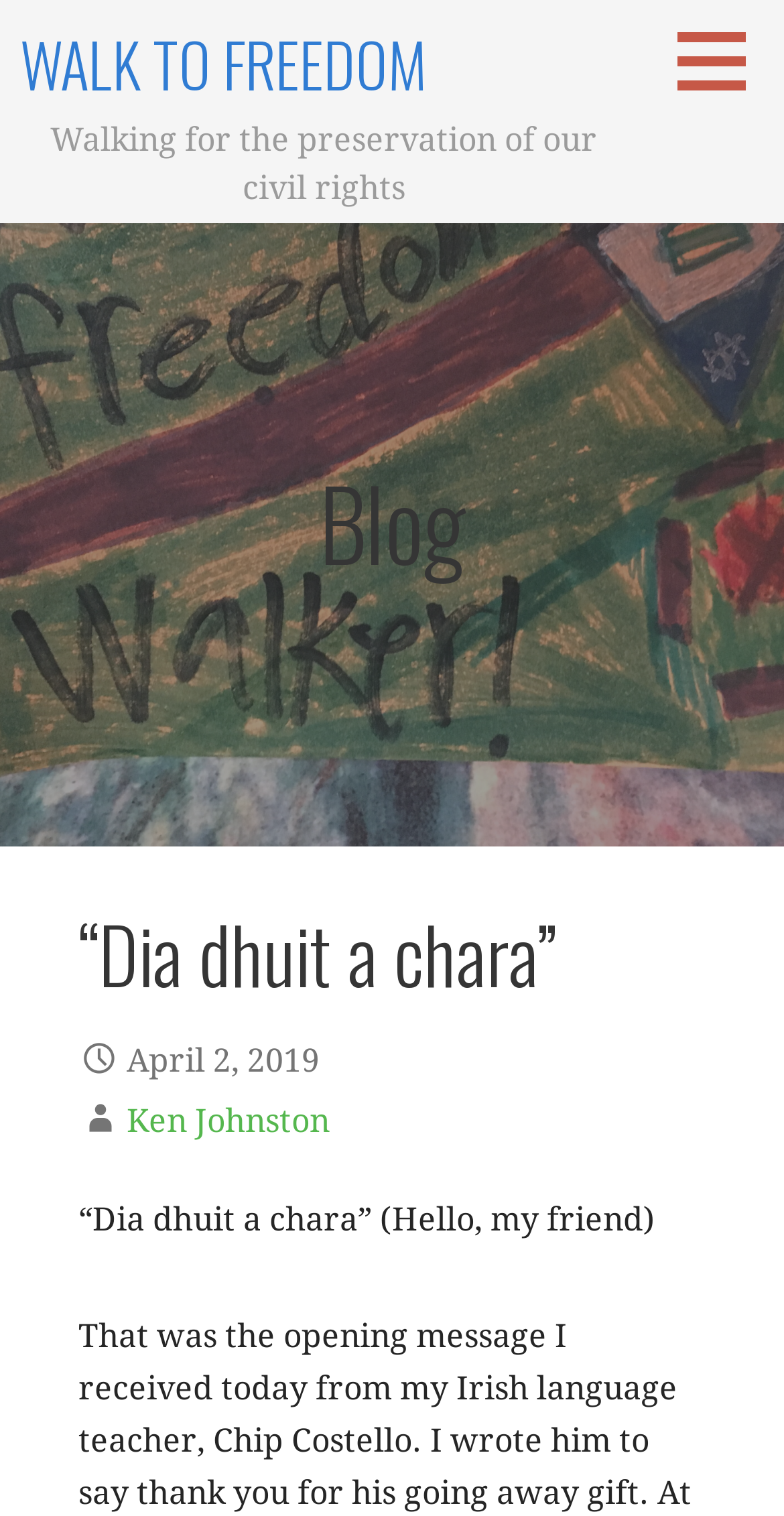What is the main action mentioned in the webpage?
Please answer the question with a single word or phrase, referencing the image.

Walking